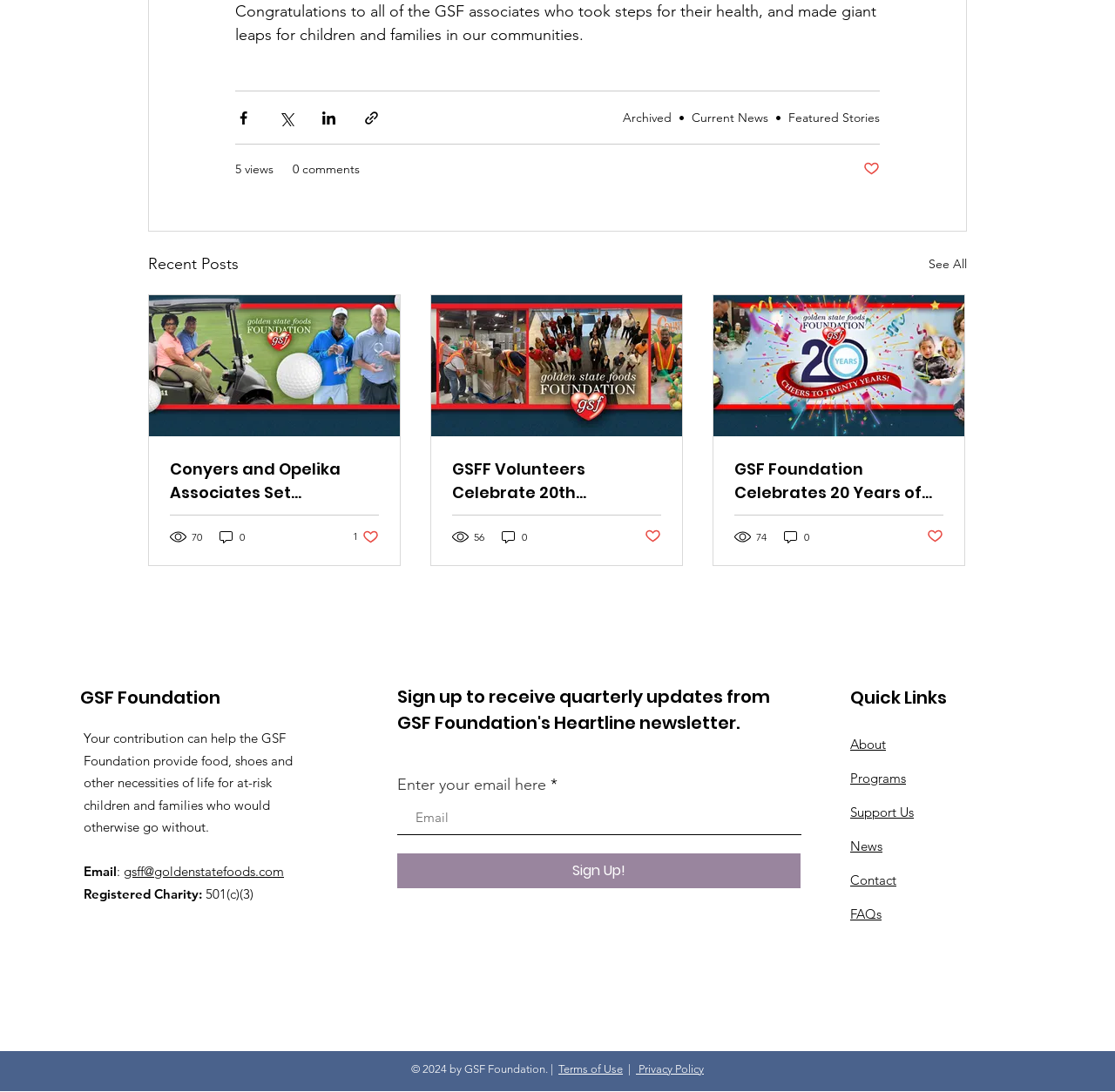Determine the bounding box coordinates for the region that must be clicked to execute the following instruction: "Enter email to receive quarterly updates".

[0.356, 0.733, 0.719, 0.765]